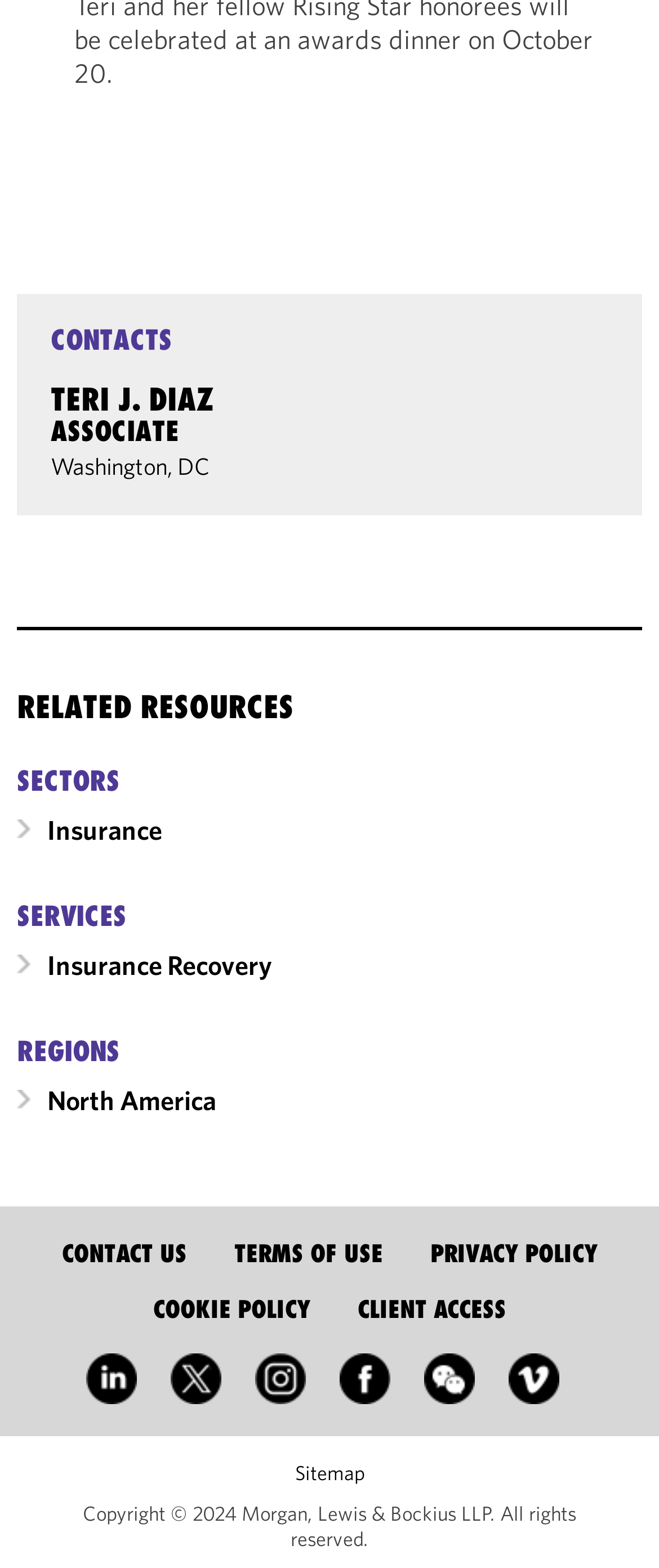Locate the bounding box coordinates of the element that should be clicked to execute the following instruction: "Explore Insurance sector".

[0.026, 0.519, 0.246, 0.539]